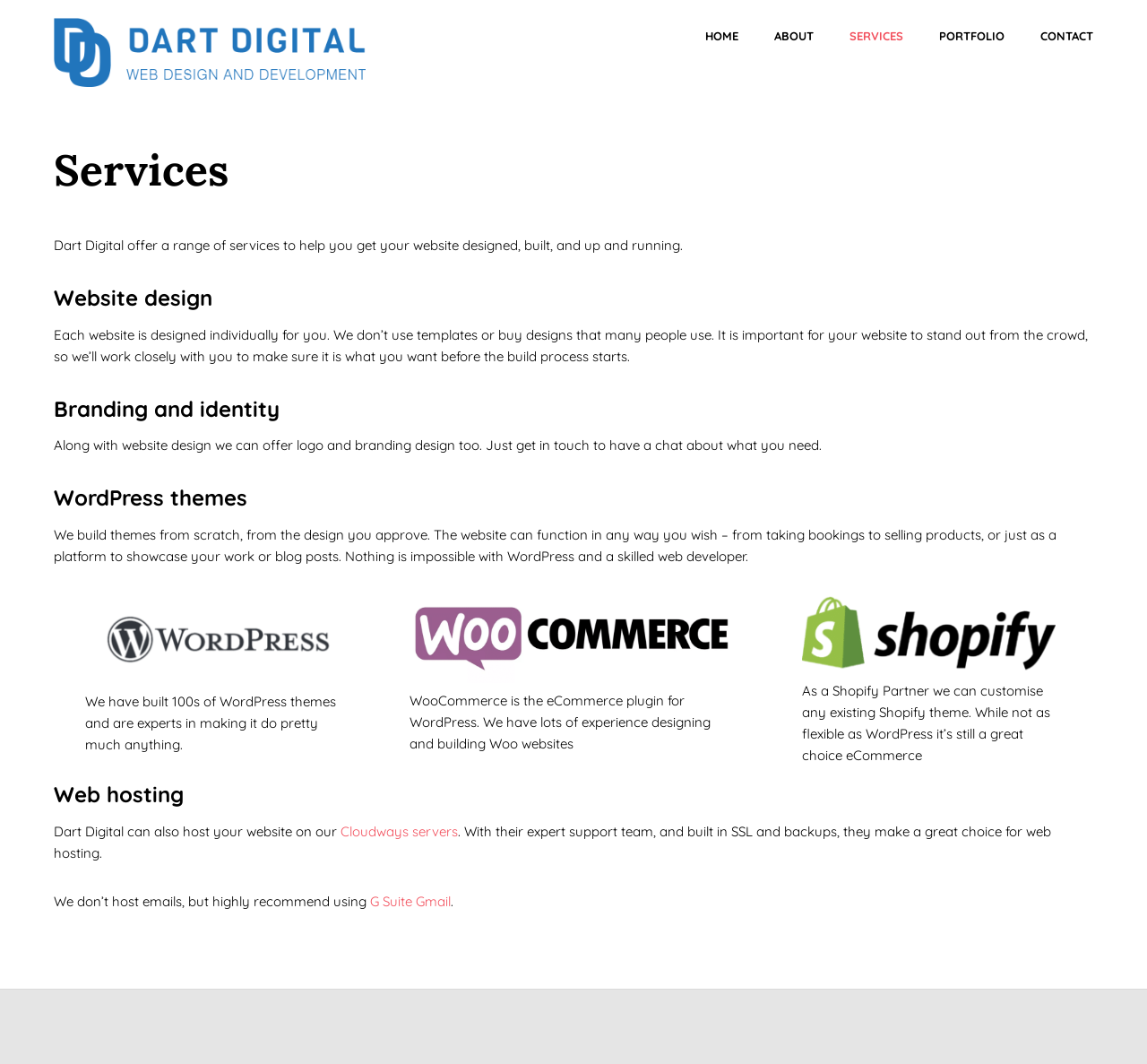What is the company name on the webpage?
Answer the question with as much detail as you can, using the image as a reference.

The company name 'Dart Digital' is mentioned in the link at the top left corner of the webpage, and also in the image description.